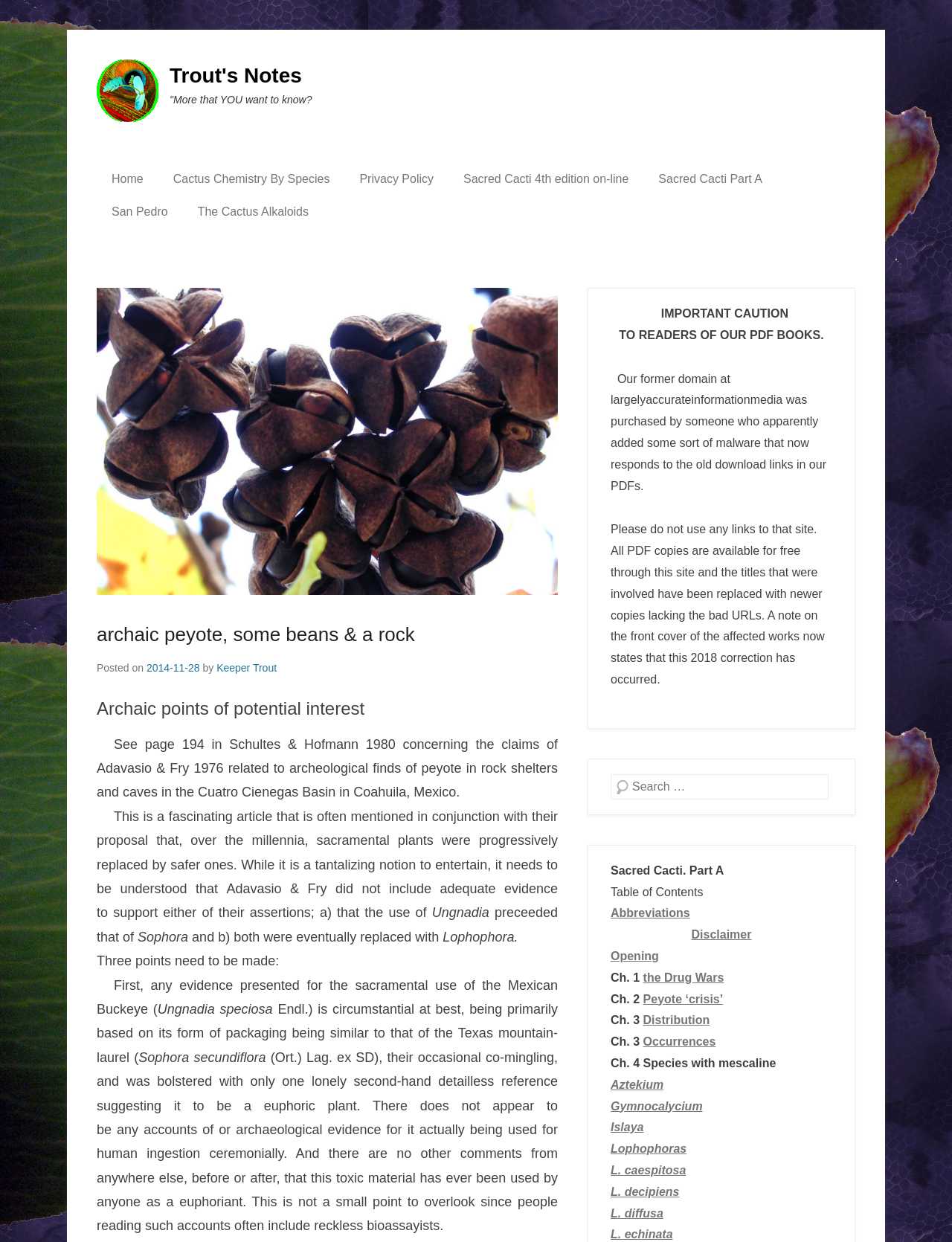Explain the webpage in detail.

The webpage is titled "archaic peyote, some beans & a rock – Trout's Notes" and has a navigation menu at the top with links to various pages, including "Home", "Cactus Chemistry By Species", "Privacy Policy", and more. Below the navigation menu, there is a figure with a link to "archaic: Ungnadia speciosa" and an image.

The main content of the page is divided into sections, with headings and paragraphs of text. The first section has a heading "archaic peyote, some beans & a rock" and discusses the topic of peyote, including its use and potential risks. The text is written in a formal and informative tone, with references to scientific studies and historical events.

There are several links throughout the text, including links to other pages on the website and external sources. The page also includes a section with a heading "Archaic points of potential interest" that discusses the use of peyote in ancient cultures.

In the middle of the page, there is a section with a heading "IMPORTANT CAUTION" that warns readers about malware on a previous domain and provides information on how to access PDF books safely.

At the bottom of the page, there is a search bar and a table of contents for a book titled "Sacred Cacti. Part A", with links to various chapters and sections. There are also links to other pages on the website, including "Abbreviations", "Disclaimer", and "Opening".

Overall, the webpage appears to be a informative resource on the topic of peyote and cacti, with a focus on providing accurate and detailed information to readers.